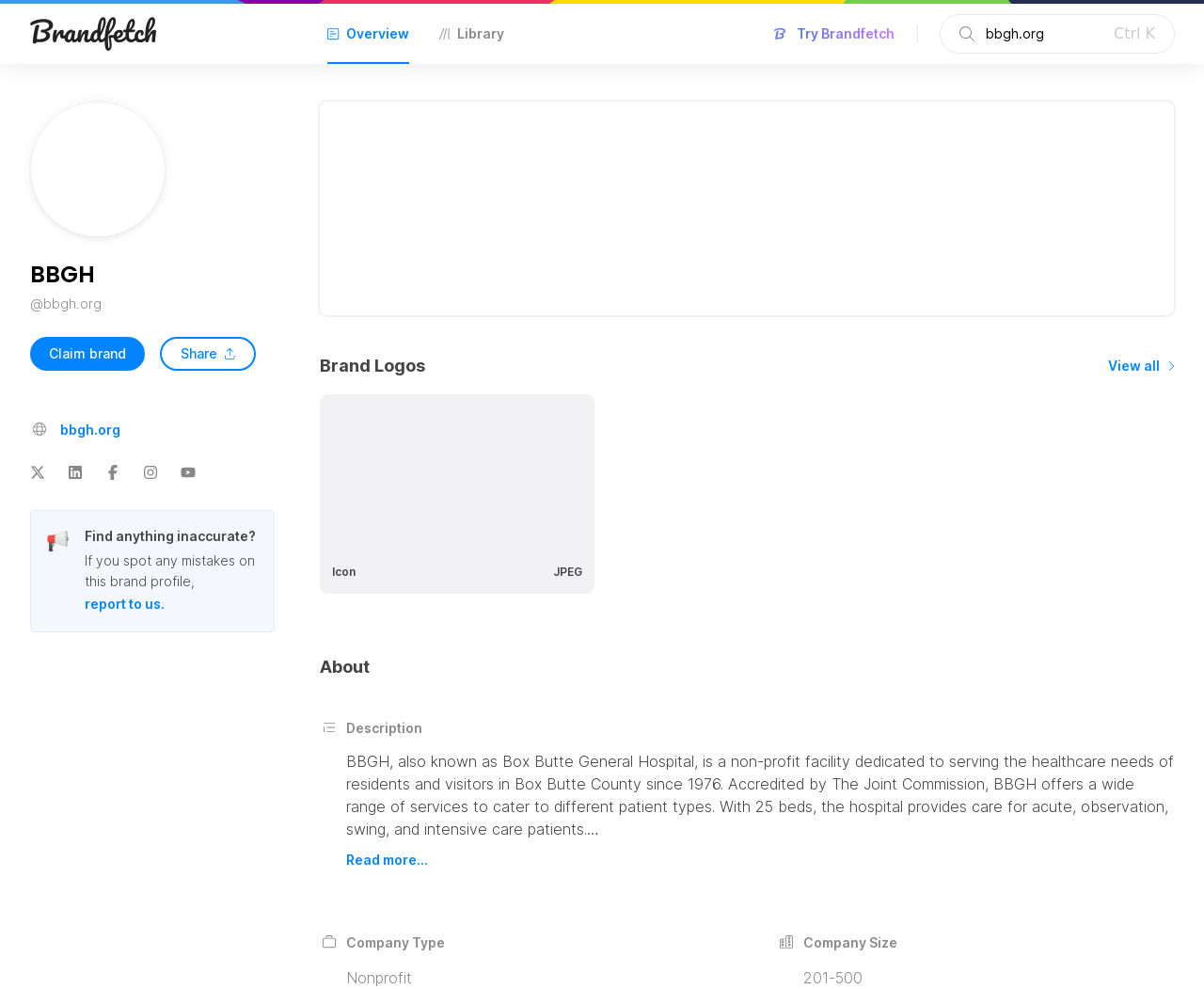What is the company type of BBGH?
Analyze the image and provide a thorough answer to the question.

I found the answer by looking at the 'Company Type' section which says 'Nonprofit'.